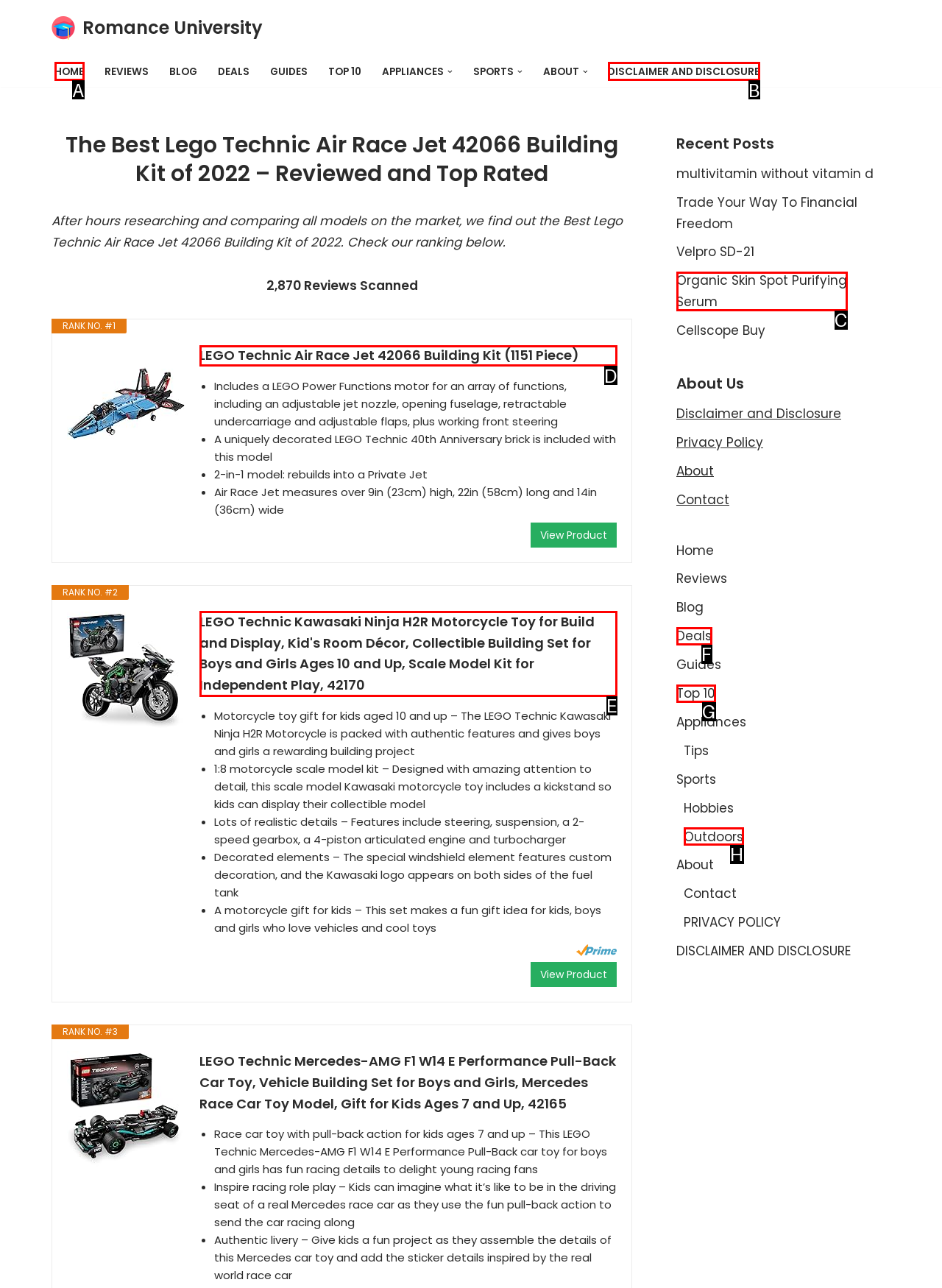Assess the description: Organic Skin Spot Purifying Serum and select the option that matches. Provide the letter of the chosen option directly from the given choices.

C